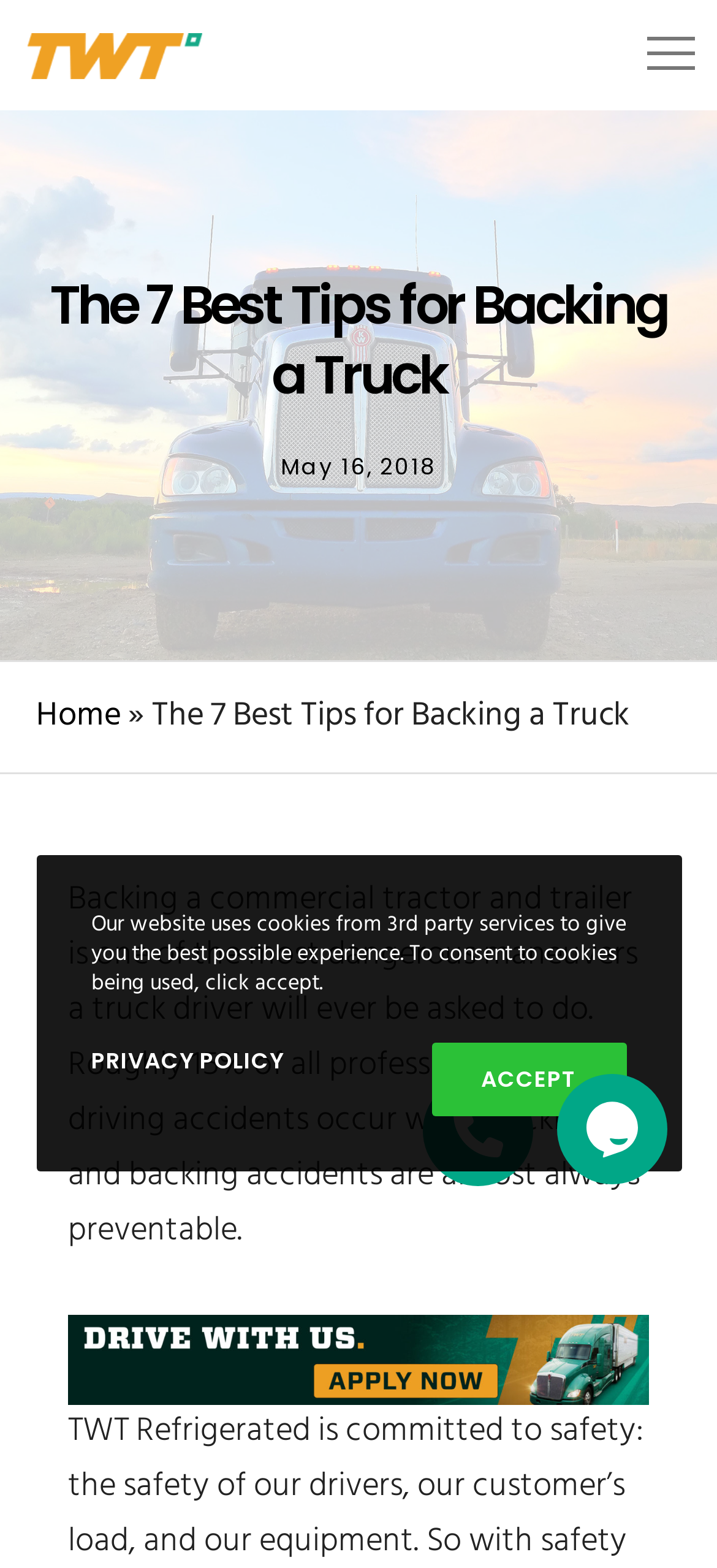What is the purpose of the image in the webpage?
Please provide a full and detailed response to the question.

The purpose of the image in the webpage is likely to illustrate the topic of backing a truck, as it is placed below the text that discusses the dangers of backing a truck. The image may be used to break up the text and make the content more engaging.